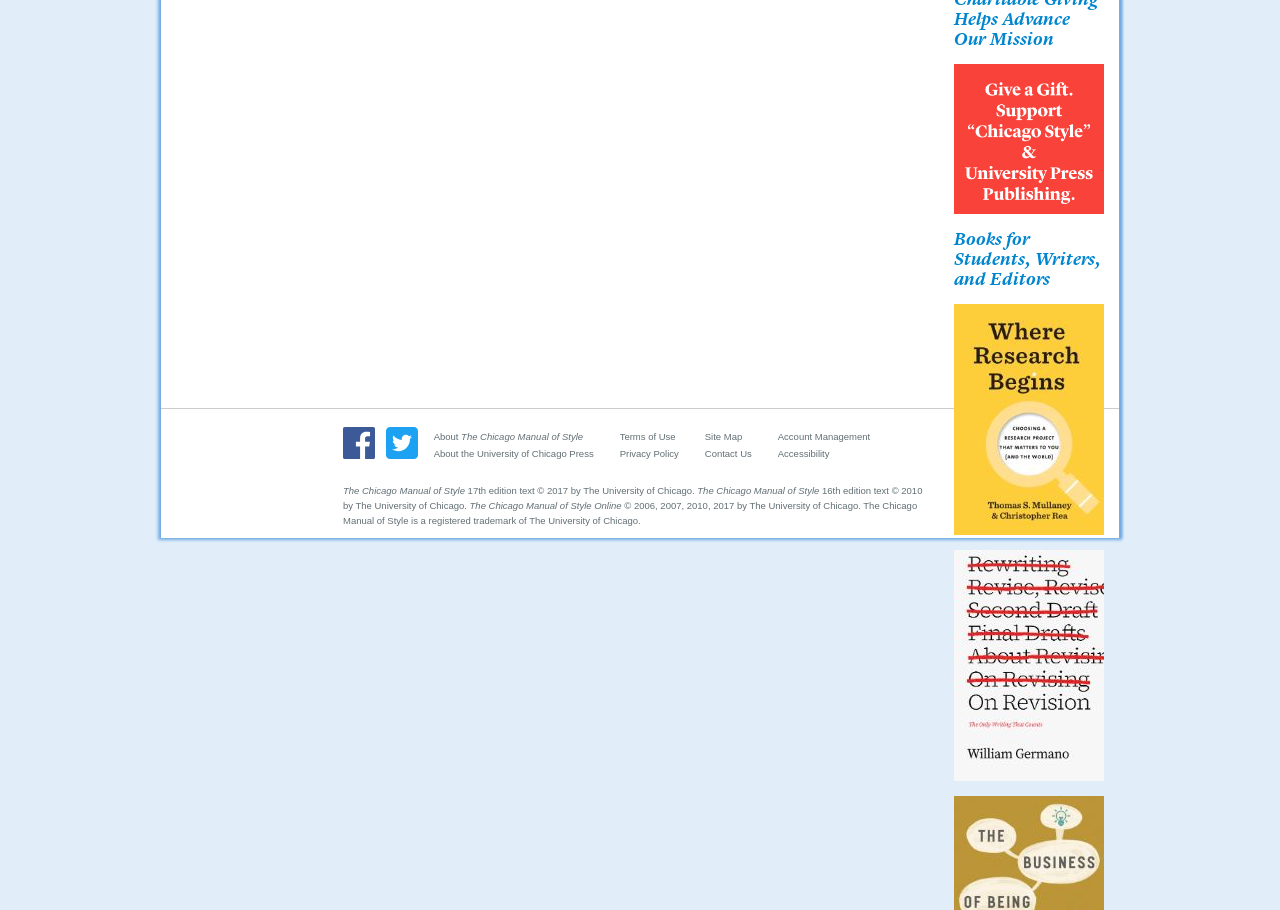Locate the bounding box coordinates of the clickable region to complete the following instruction: "Check the Site Map."

[0.551, 0.47, 0.608, 0.489]